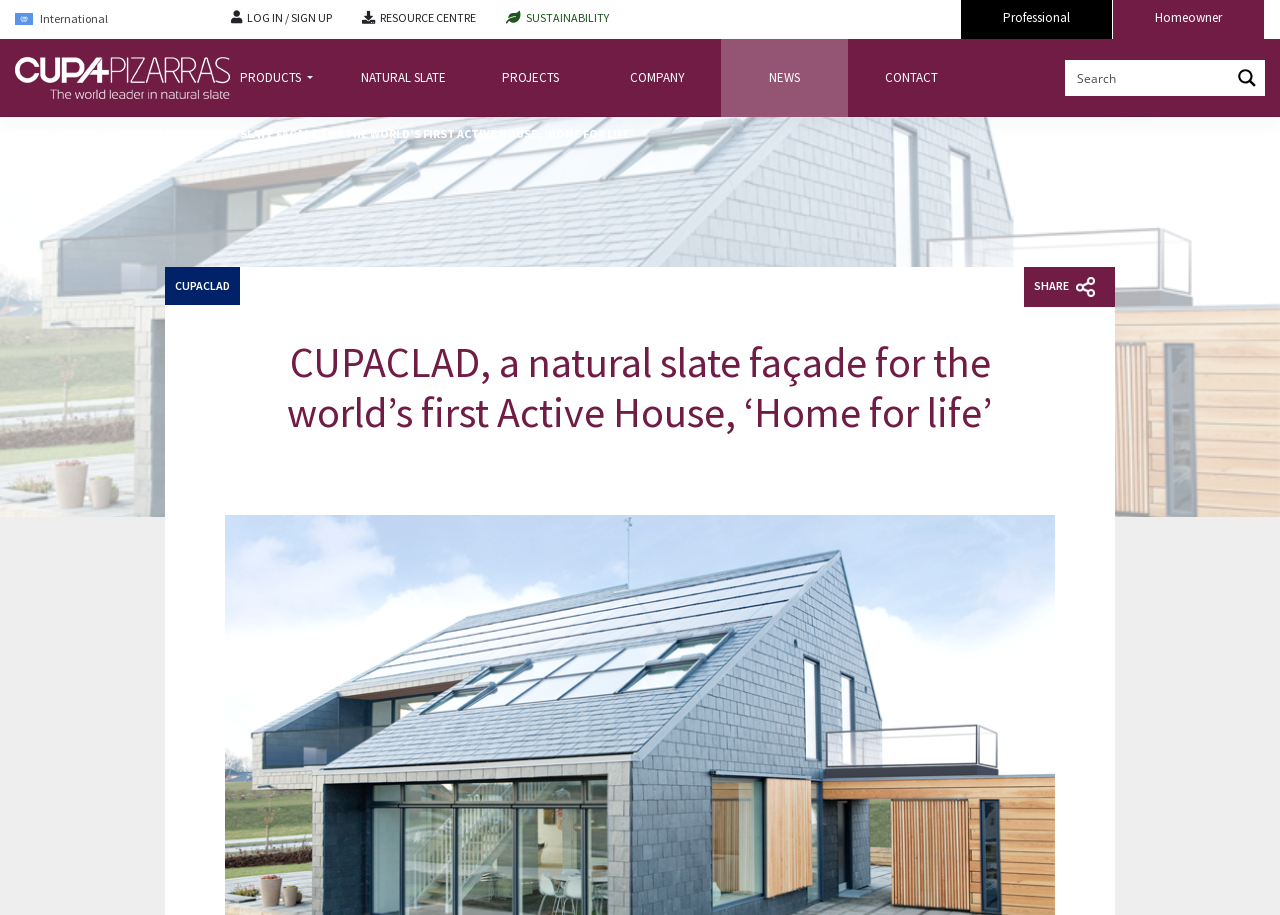How many links are in the top navigation menu?
Make sure to answer the question with a detailed and comprehensive explanation.

I counted the links in the top navigation menu by looking at the links 'International', 'LOG IN / SIGN UP', 'RESOURCE CENTRE', 'SUSTAINABILITY', 'PRODUCTS', 'NEWS', and 'CONTACT'.